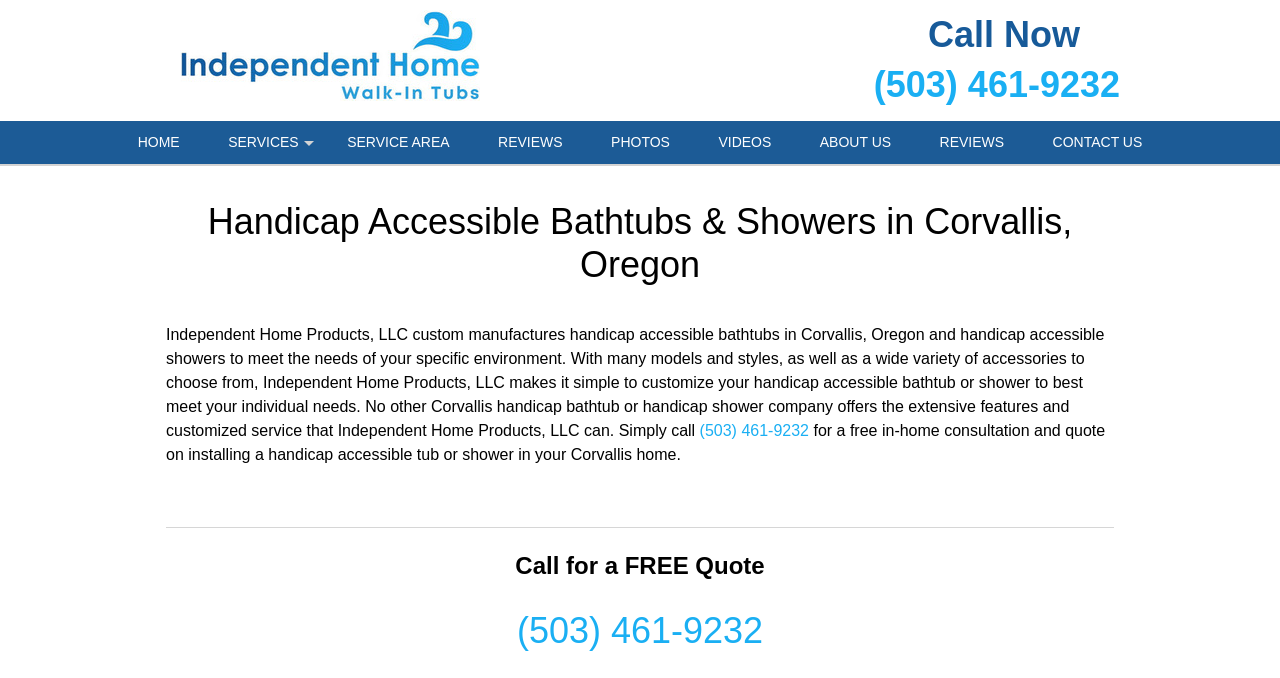What is the purpose of calling the phone number?
Could you give a comprehensive explanation in response to this question?

The purpose of calling the phone number is to get a free quote, as mentioned in the heading 'Call for a FREE Quote' and also in the StaticText element with the description 'for a free in-home consultation and quote on installing a handicap accessible tub or shower in your Corvallis home'.